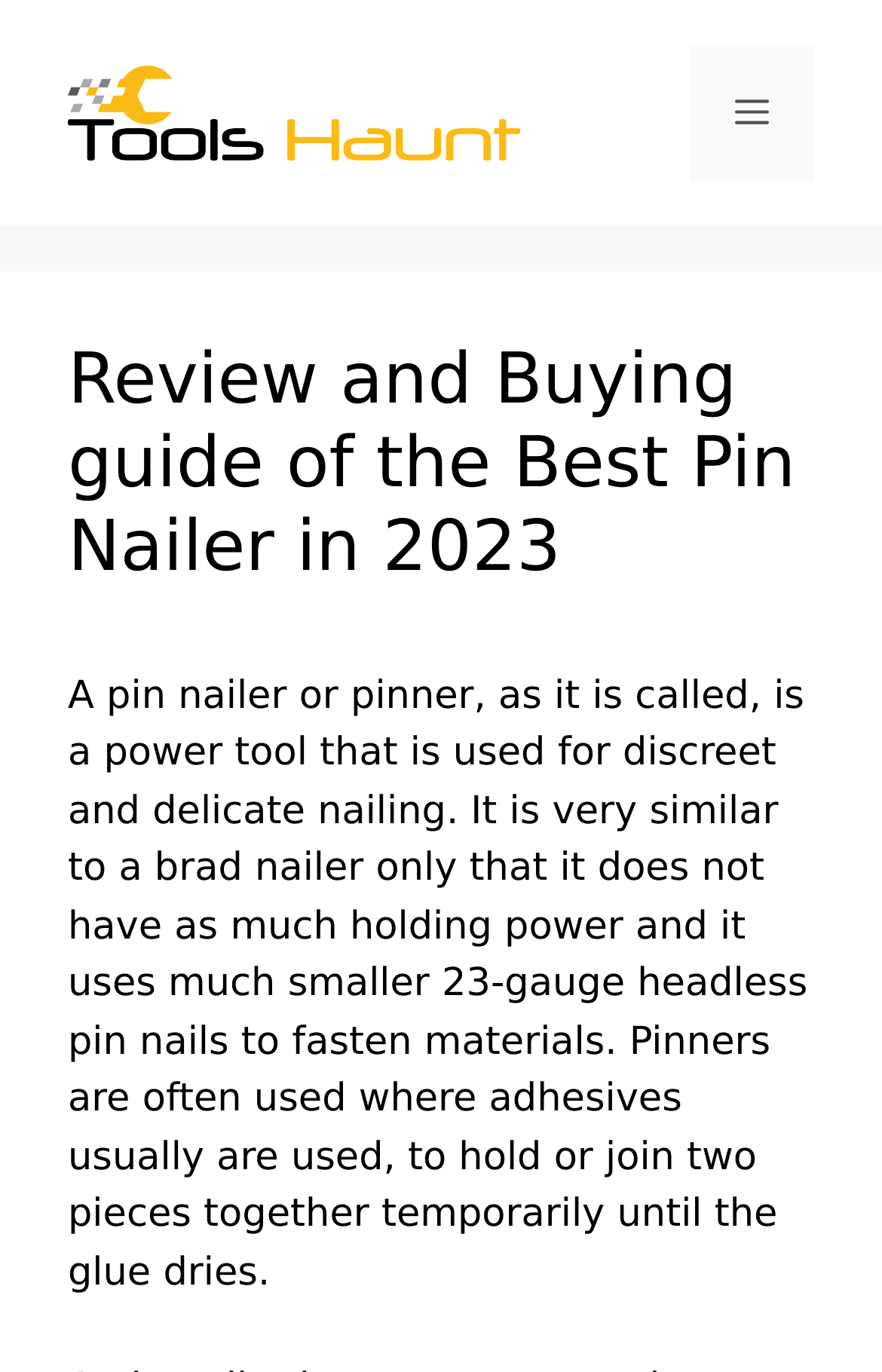Using a single word or phrase, answer the following question: 
What type of nails does a pin nailer use?

23-gauge headless pin nails